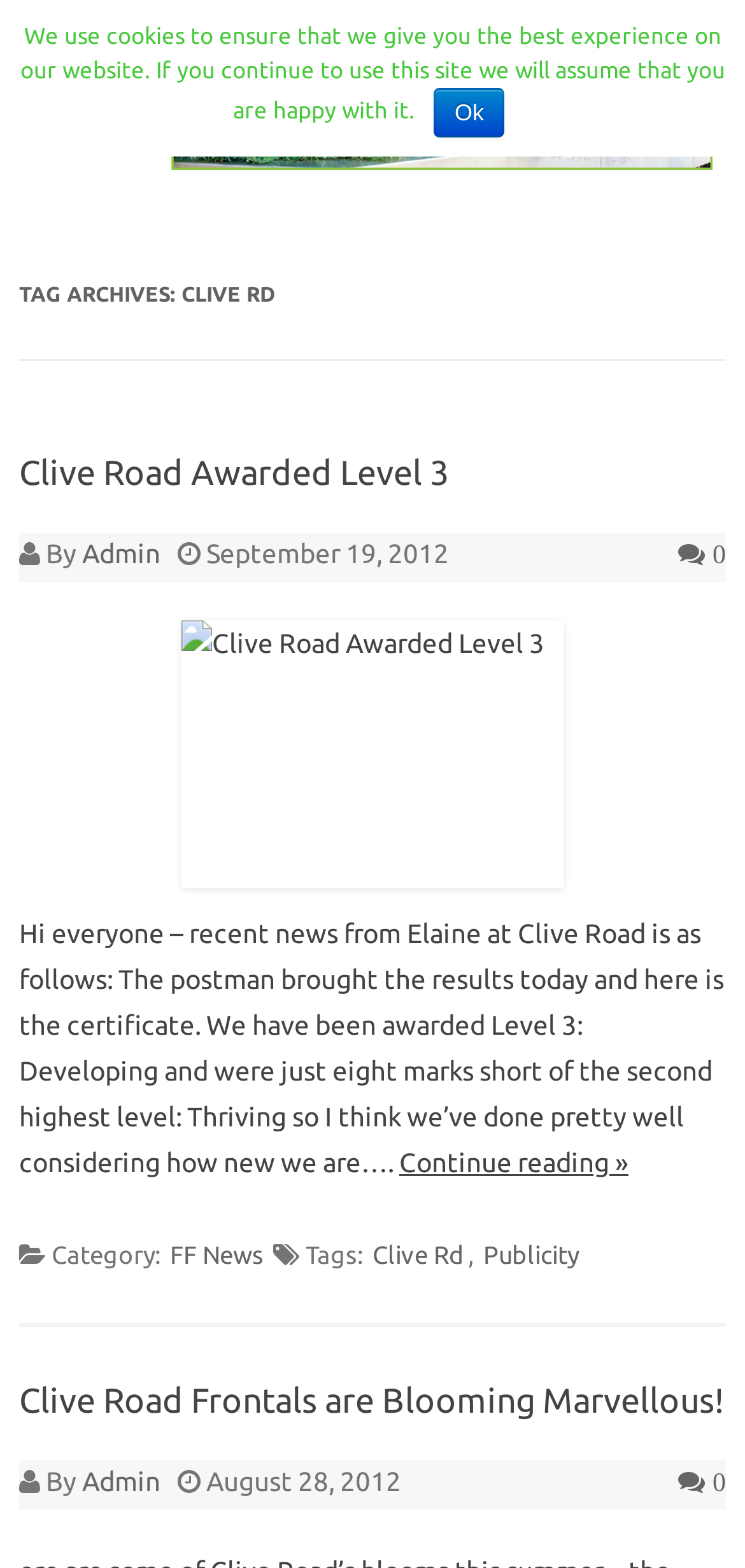What is the date of the post 'Clive Road Frontals are Blooming Marvellous!'?
Based on the image, provide your answer in one word or phrase.

August 28, 2012